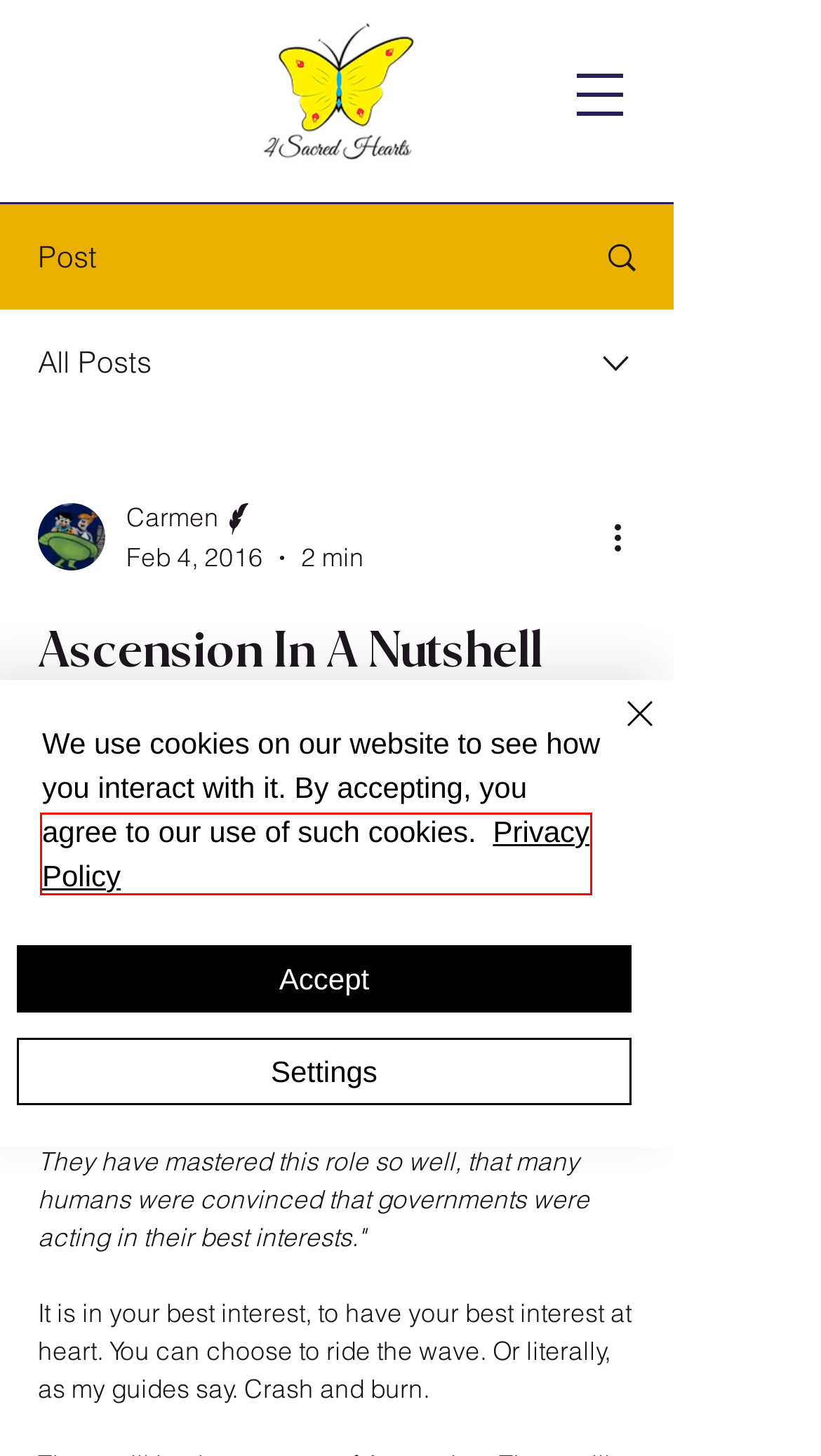You are given a webpage screenshot where a red bounding box highlights an element. Determine the most fitting webpage description for the new page that loads after clicking the element within the red bounding box. Here are the candidates:
A. Embrace Your Cosmic Journey Thru The Hilarious & Not So Hilarious Side of the Cosmos!
B. About | 4 Sacred Hearts | Spirit World | California
C. Blog  | 4 Sacred Hearts | Spirit World | California
D. 4 Sacred Hearts | Spirit World | California
E. Return Policy | 4 Sacred Hearts
F. Shop | 4 Sacred Hearts | Spirit World | California
G. Q & A | 4 Sacred Hearts
H. Symbolic Visions of Food: Thanks Be To God

D